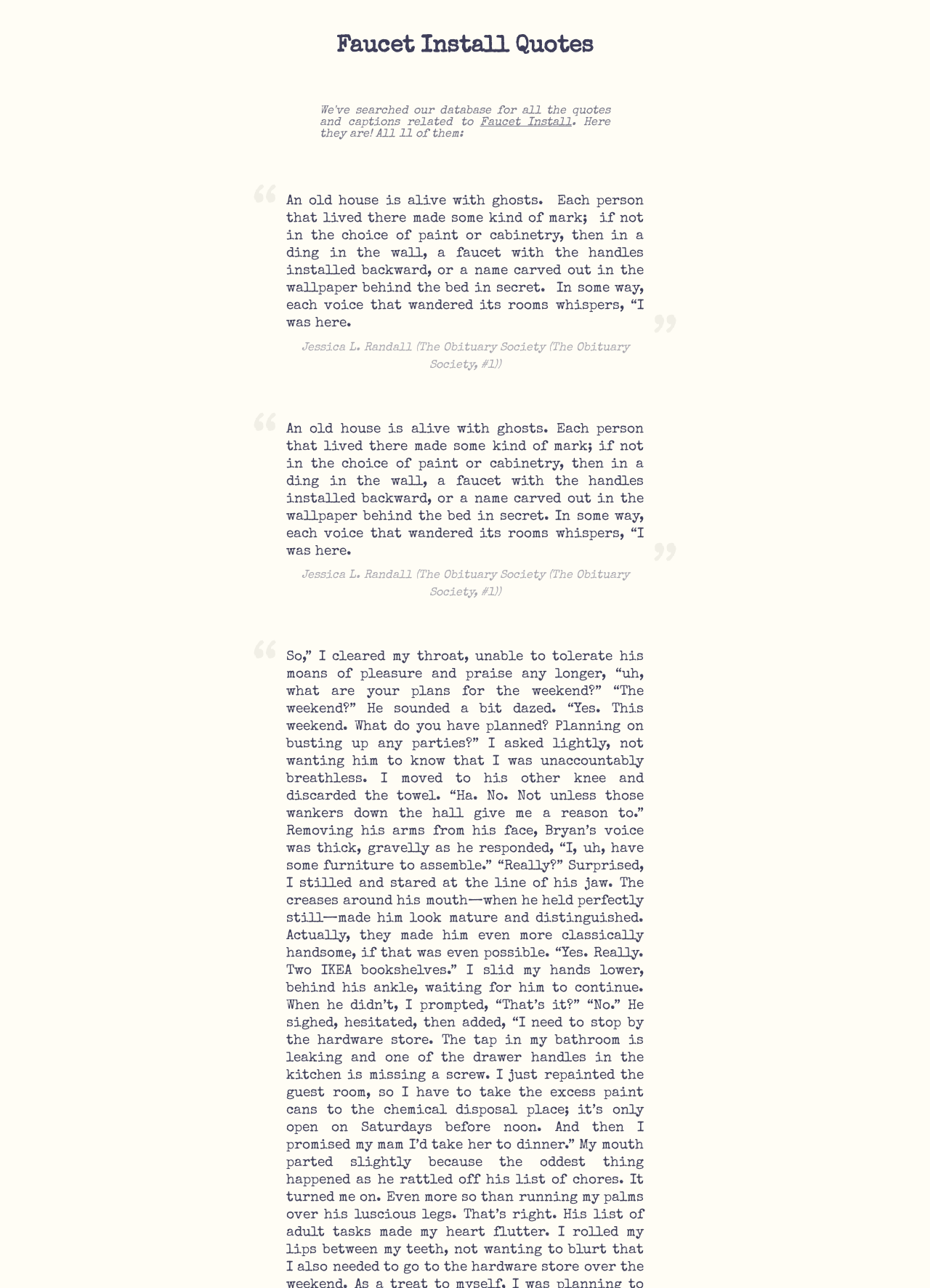What is the name of the book?
Give a single word or phrase as your answer by examining the image.

The Obituary Society